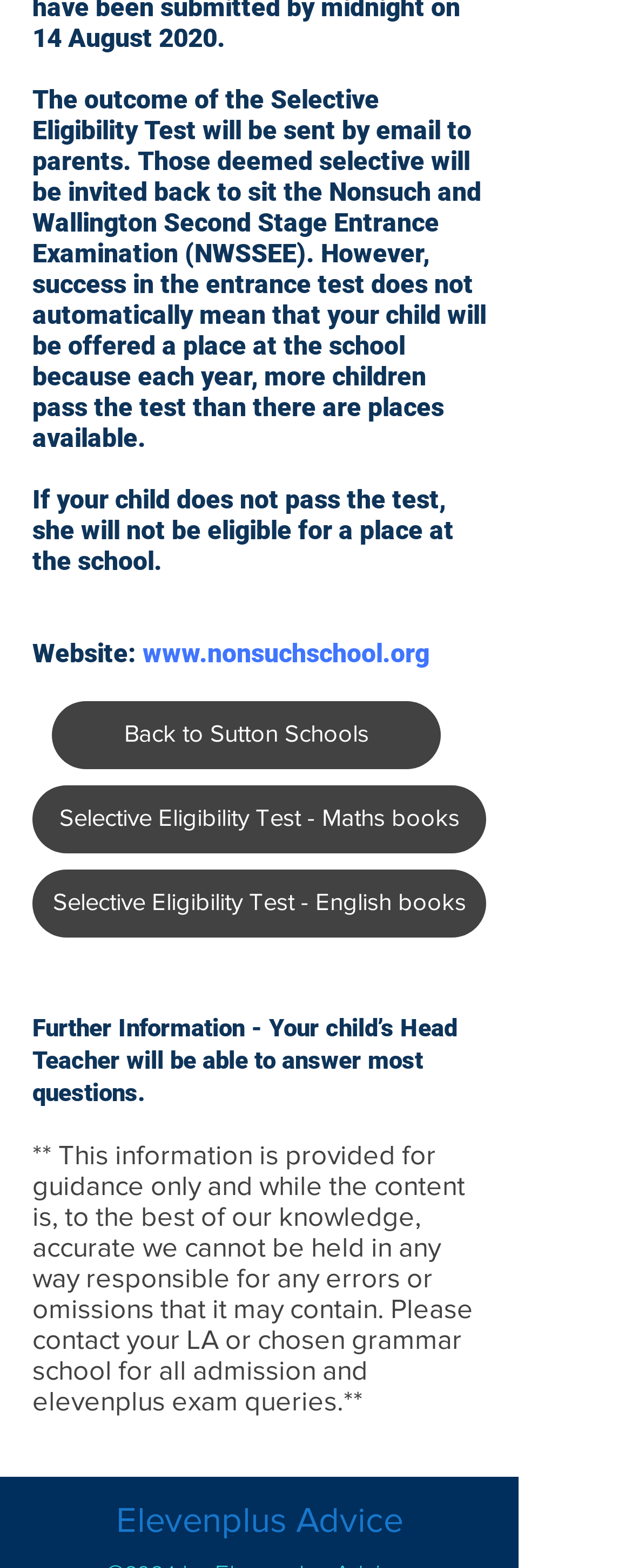Given the element description, predict the bounding box coordinates in the format (top-left x, top-left y, bottom-right x, bottom-right y), using floating point numbers between 0 and 1: Elevenplus Advice

[0.183, 0.958, 0.637, 0.981]